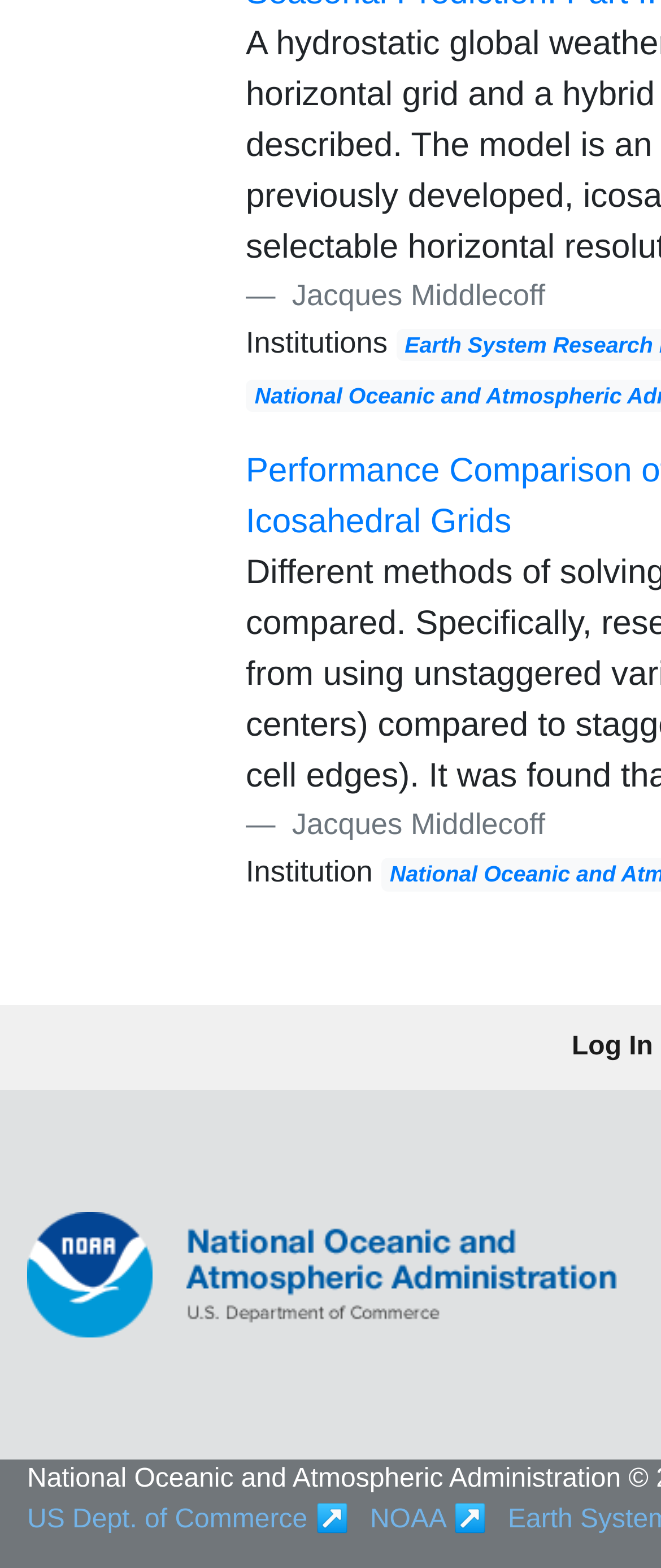Based on the element description: "US Dept. of Commerce", identify the bounding box coordinates for this UI element. The coordinates must be four float numbers between 0 and 1, listed as [left, top, right, bottom].

[0.041, 0.96, 0.465, 0.979]